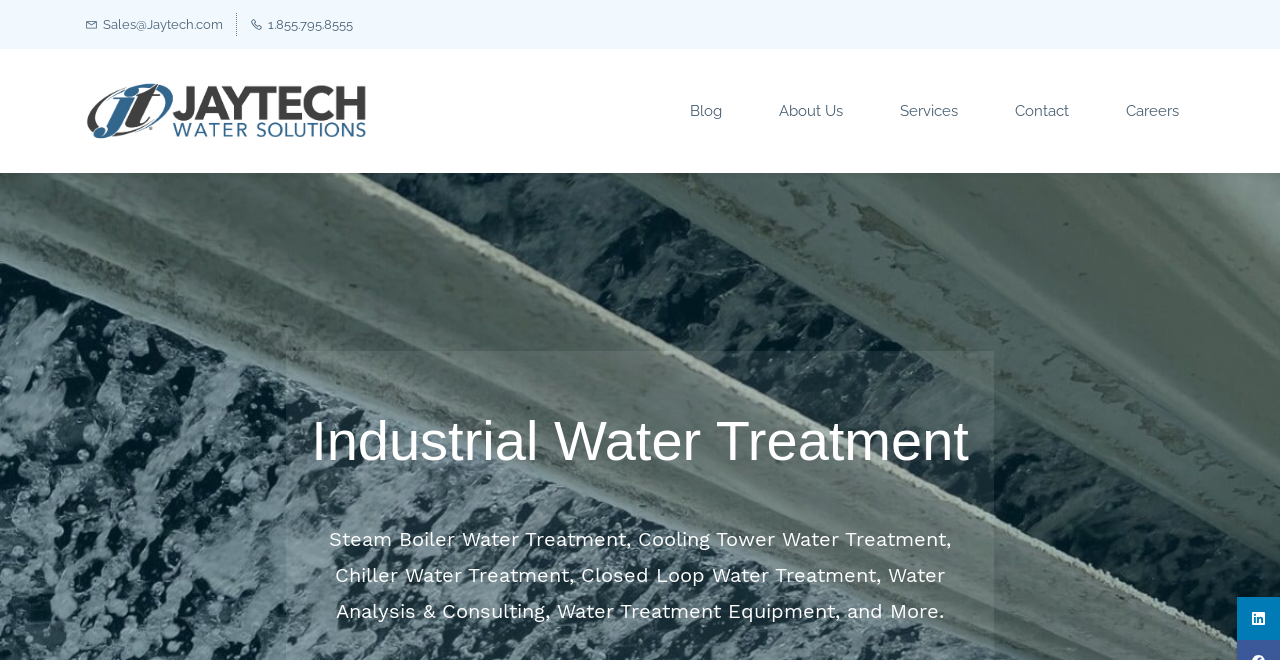How many navigation links are on the top of the webpage?
Based on the image, answer the question with a single word or brief phrase.

5